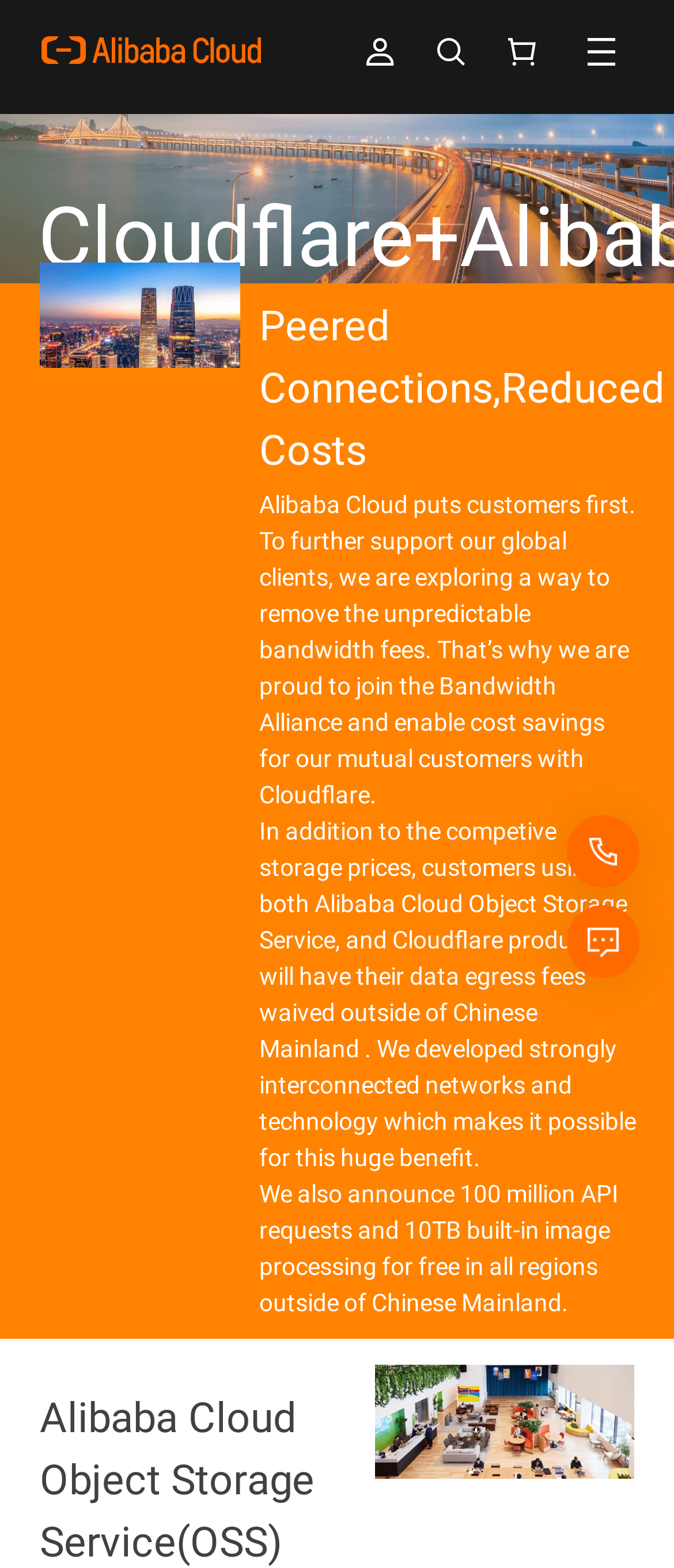Using the information shown in the image, answer the question with as much detail as possible: What is the main topic of this webpage?

Based on the webpage content, it appears that the main topic is the partnership between Alibaba Cloud and Cloudflare, specifically discussing the benefits of using both services together, such as cost savings and improved network connectivity.